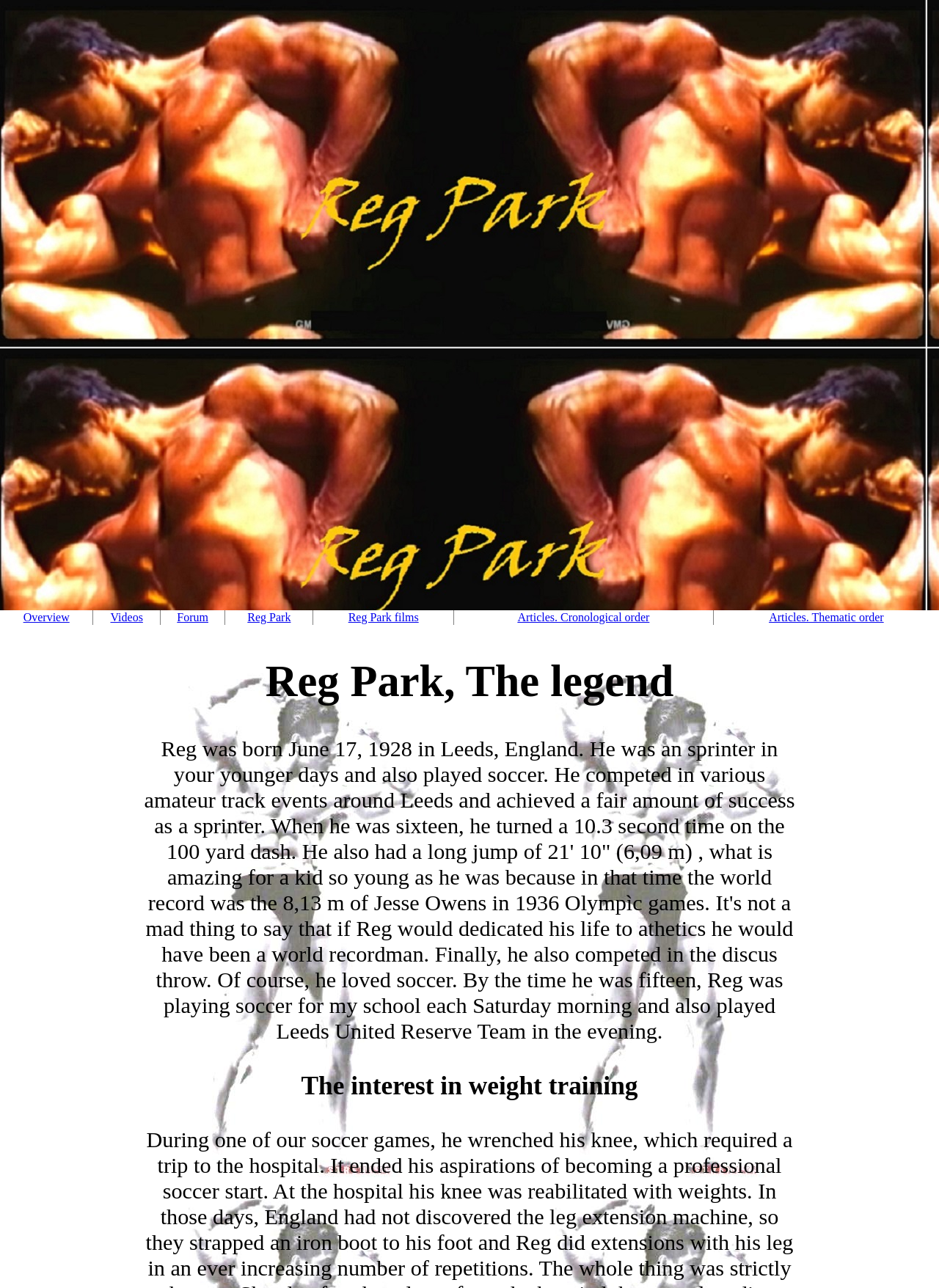What is the width of the 'Reg Park' link?
From the image, respond with a single word or phrase.

0.046